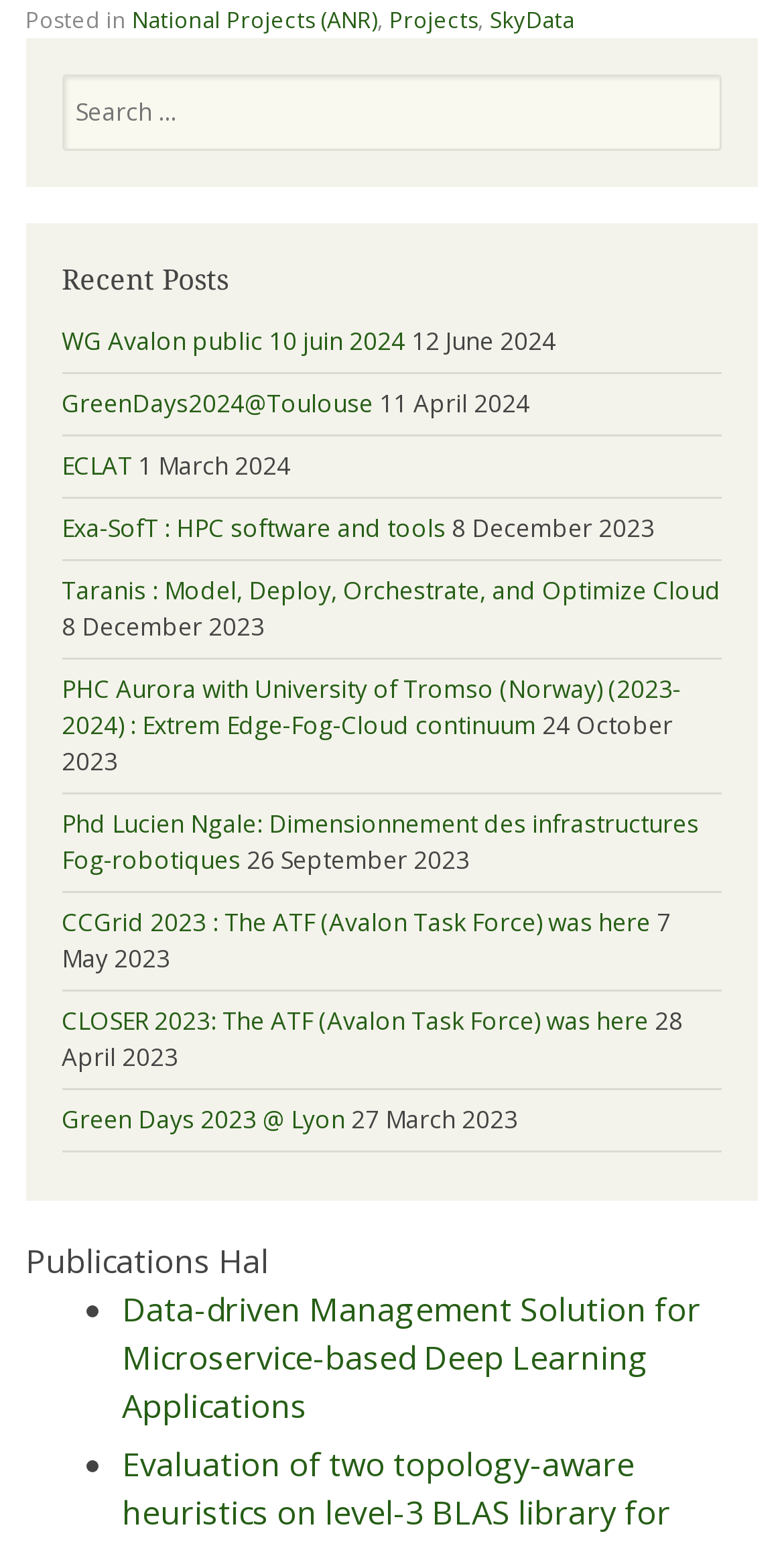Identify the bounding box of the UI element described as follows: "National Projects (ANR)". Provide the coordinates as four float numbers in the range of 0 to 1 [left, top, right, bottom].

[0.169, 0.003, 0.482, 0.022]